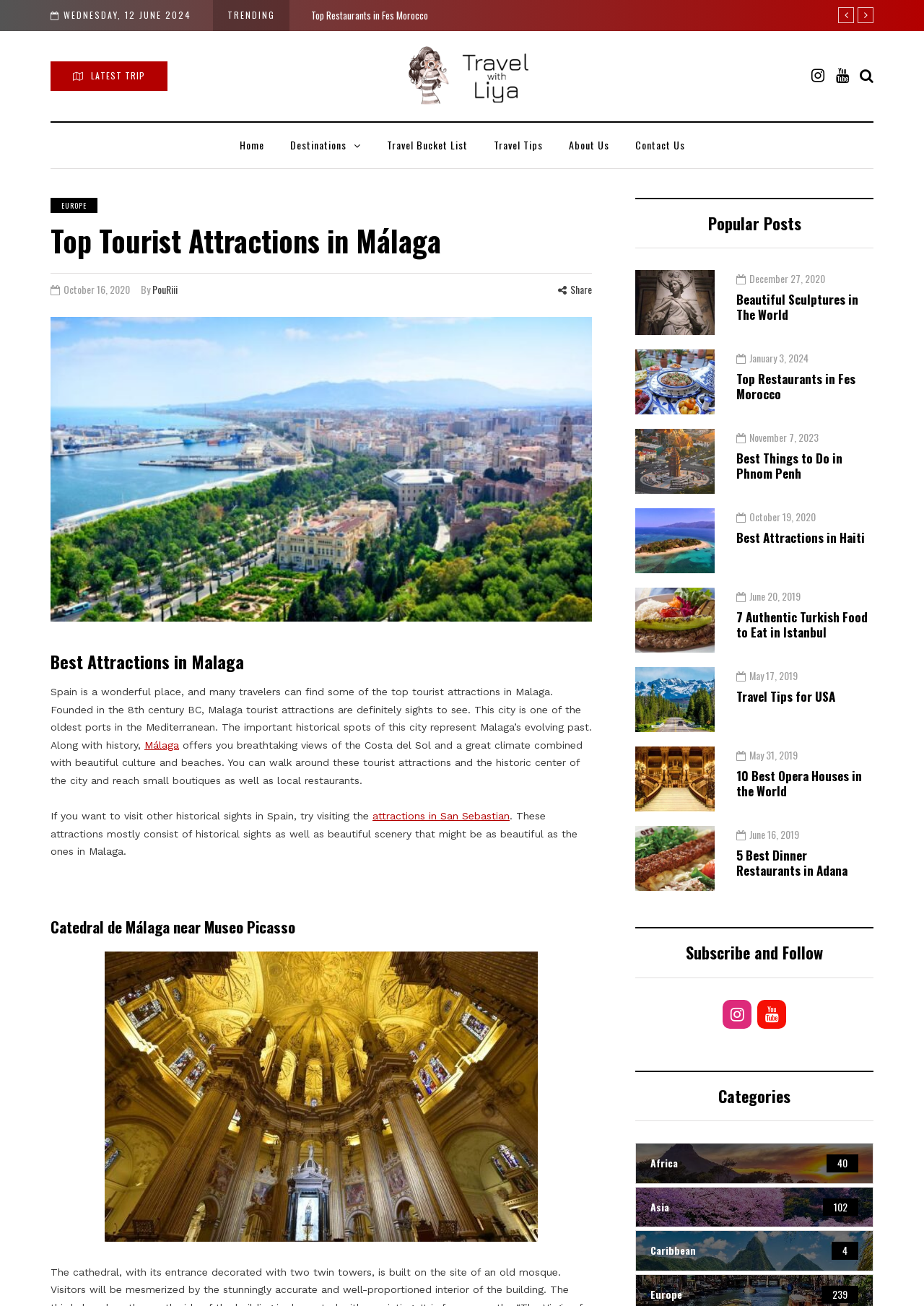What is the name of the city in Spain with top tourist attractions?
Refer to the image and answer the question using a single word or phrase.

Malaga